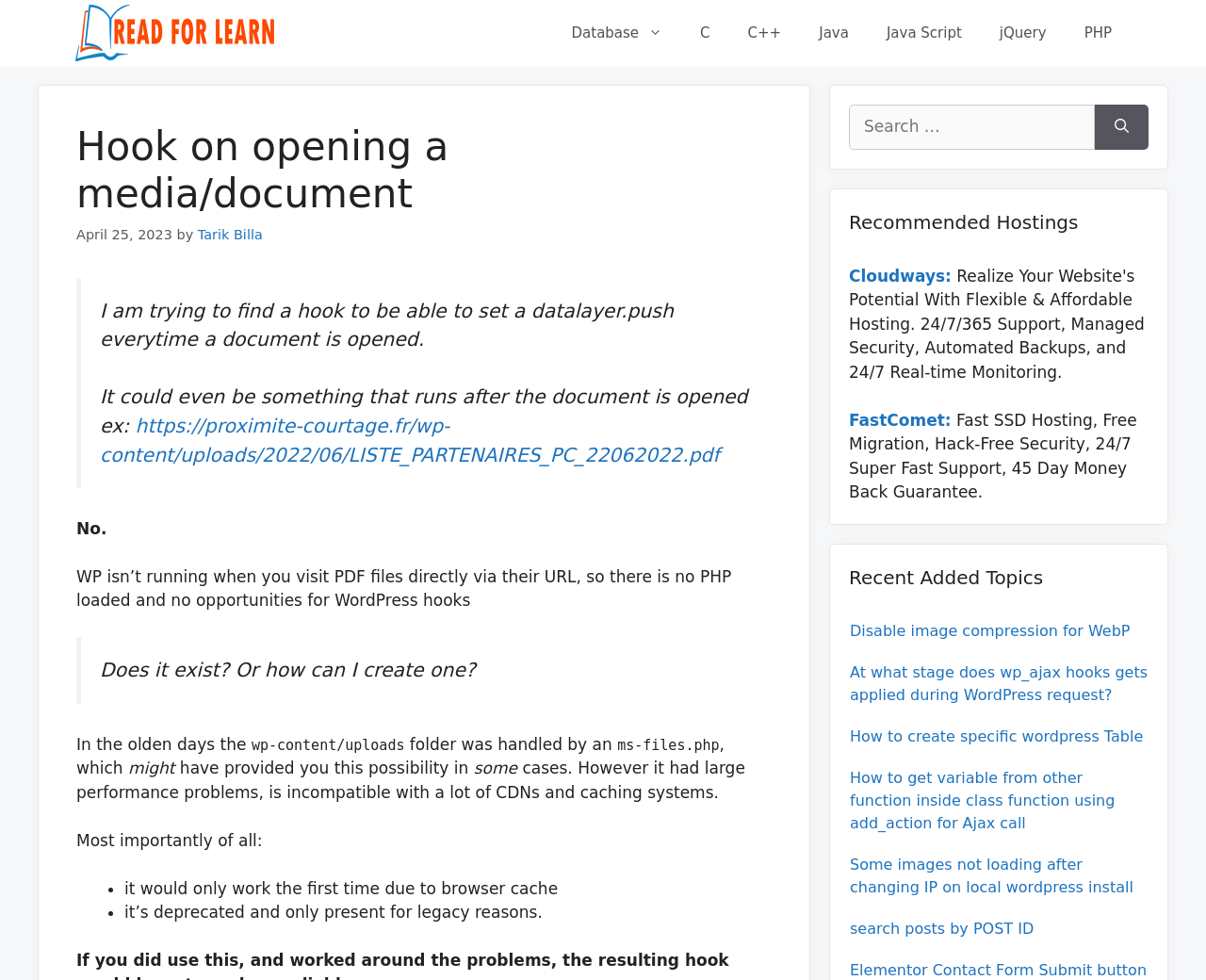Reply to the question with a single word or phrase:
What is the name of the PHP file mentioned in the post?

ms-files.php